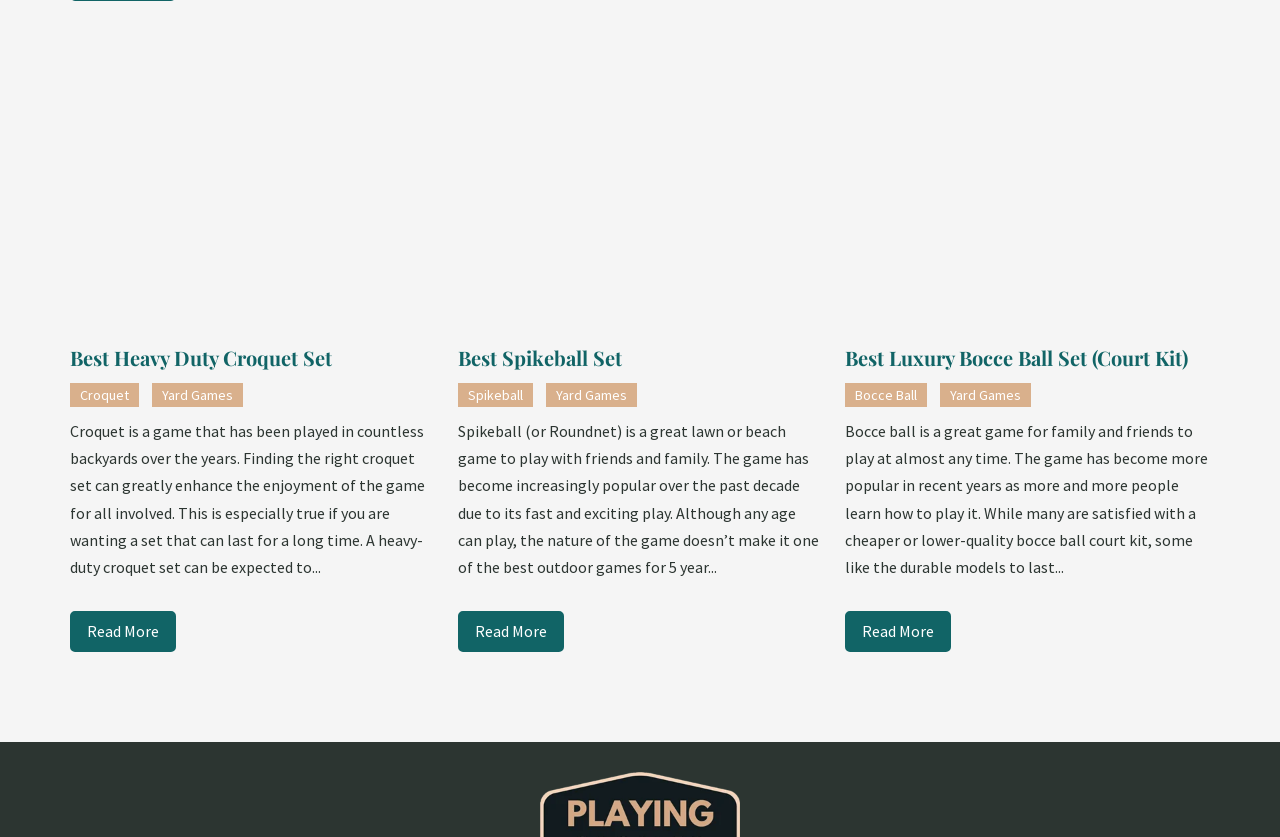Please determine the bounding box coordinates of the section I need to click to accomplish this instruction: "Check out the heavy duty croquet set in park".

[0.055, 0.049, 0.34, 0.376]